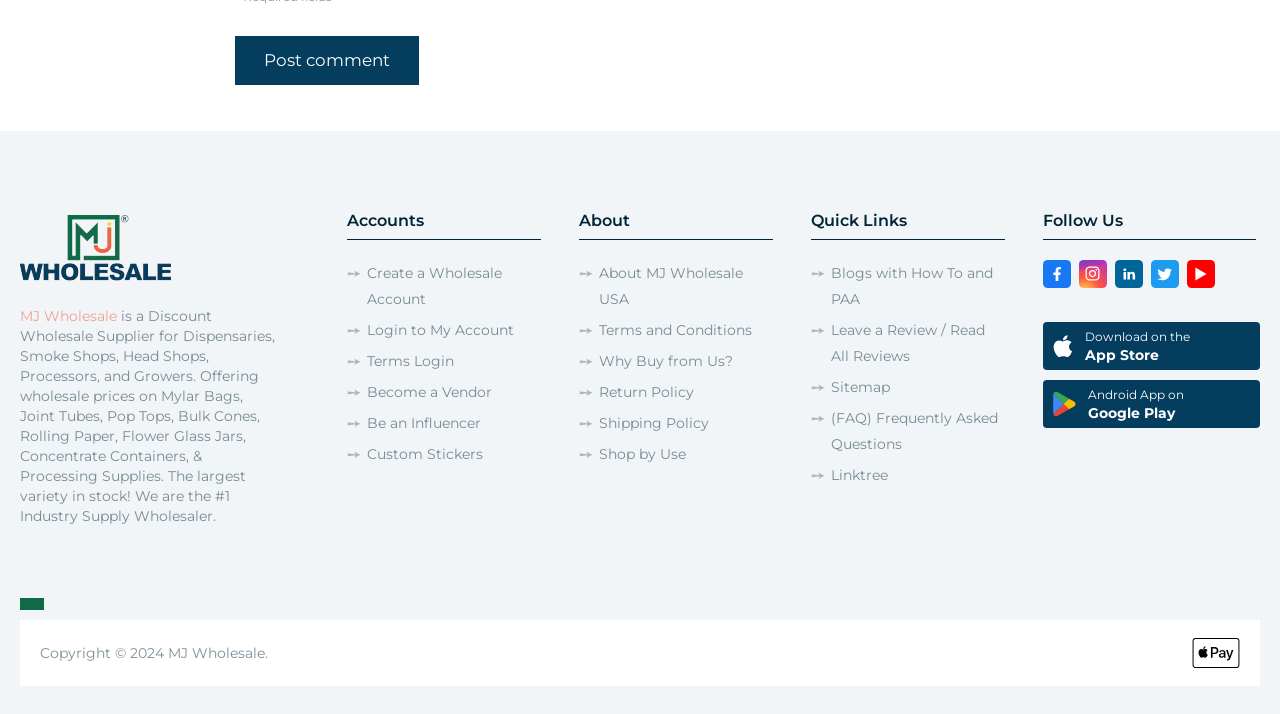What is the copyright year of MJ Wholesale?
Answer with a single word or short phrase according to what you see in the image.

2024